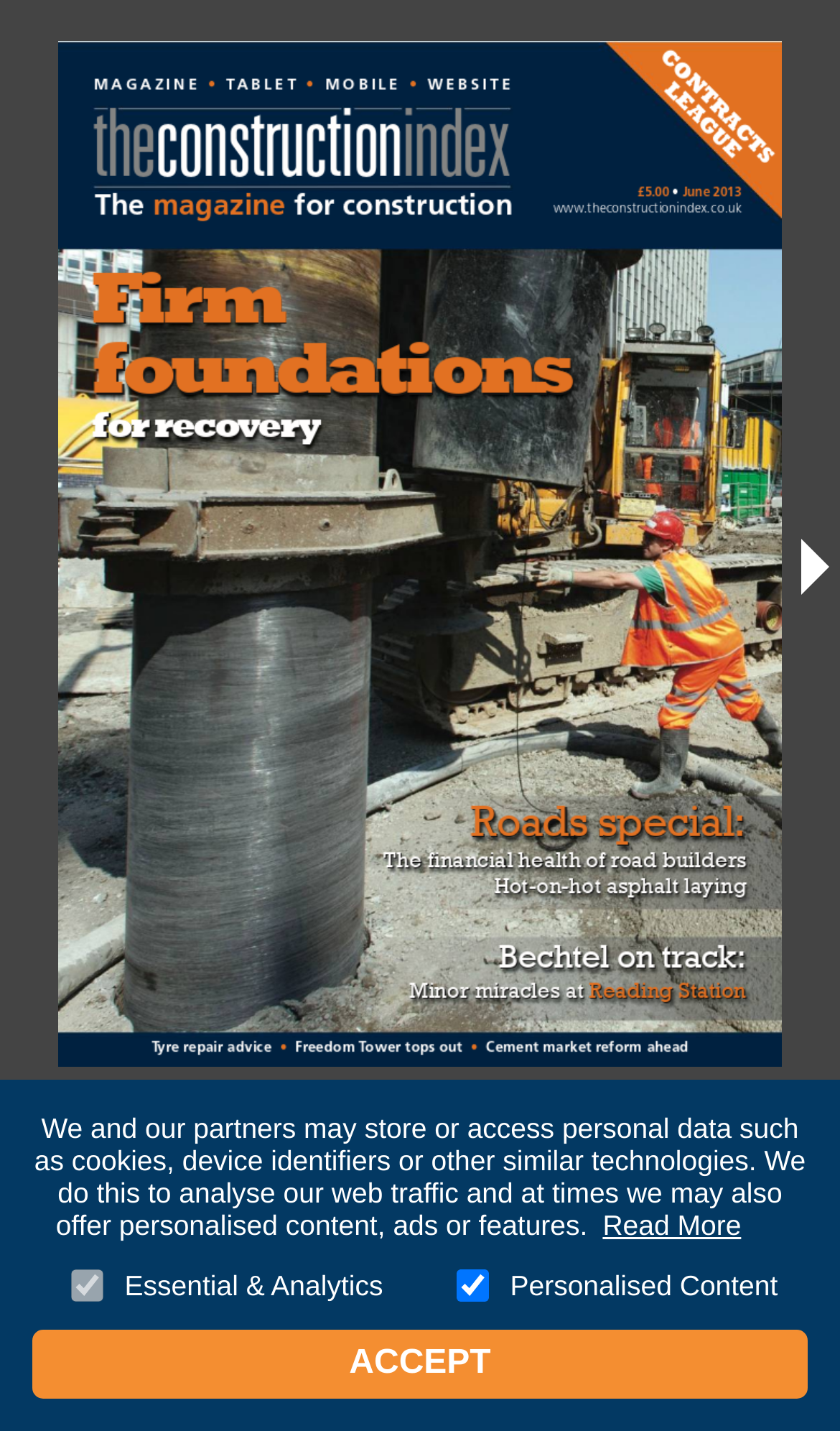Utilize the information from the image to answer the question in detail:
What is the purpose of the checkbox 'Essential & Analytics'?

The checkbox 'Essential & Analytics' is disabled and checked, indicating that it is used to store personal data such as cookies, device identifiers or other similar technologies, as mentioned in the static text above it.